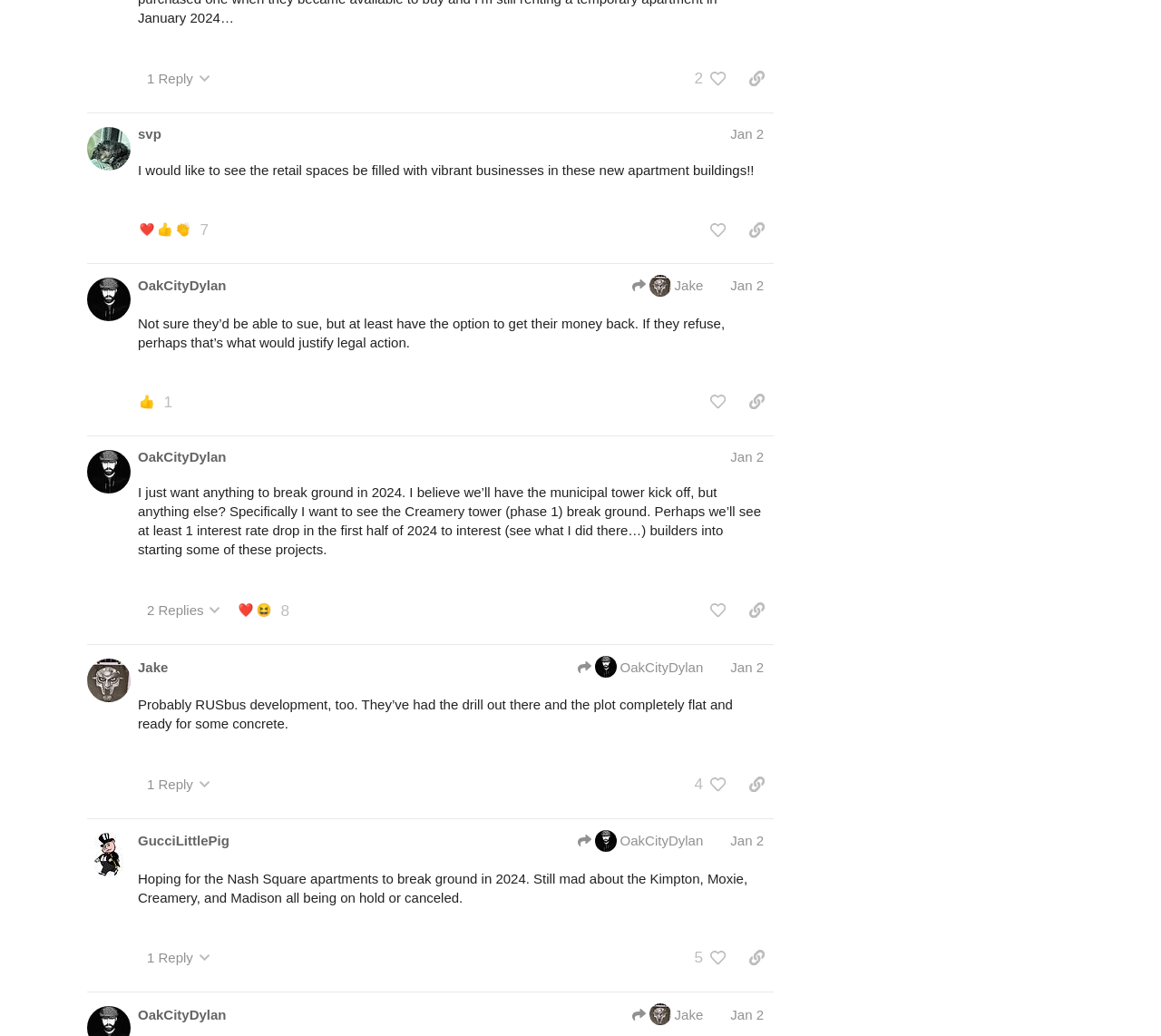Identify the bounding box of the UI element that matches this description: "1 Reply".

[0.119, 0.909, 0.189, 0.94]